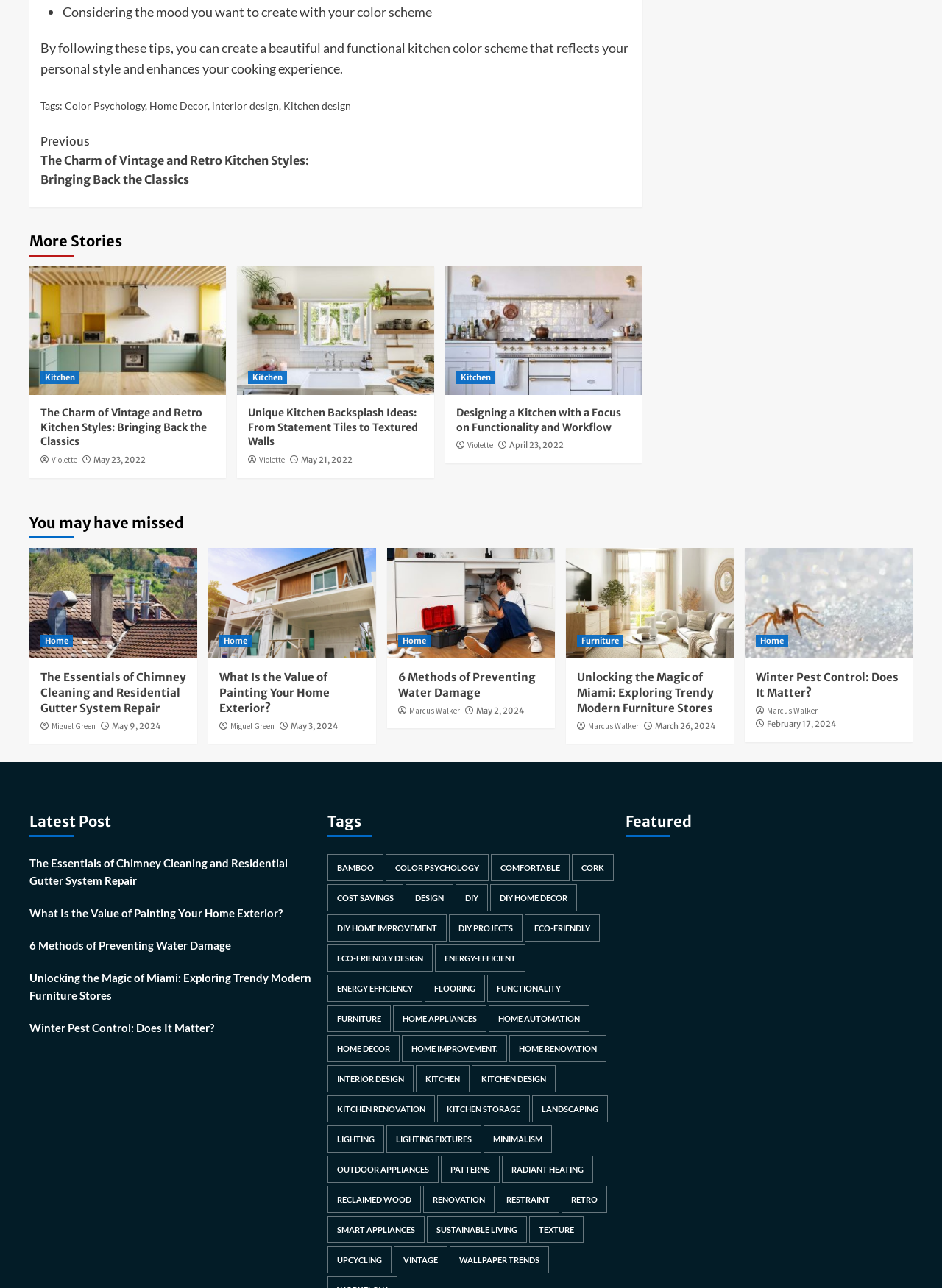Provide the bounding box coordinates of the section that needs to be clicked to accomplish the following instruction: "Click on 'Continue Reading'."

[0.043, 0.097, 0.67, 0.153]